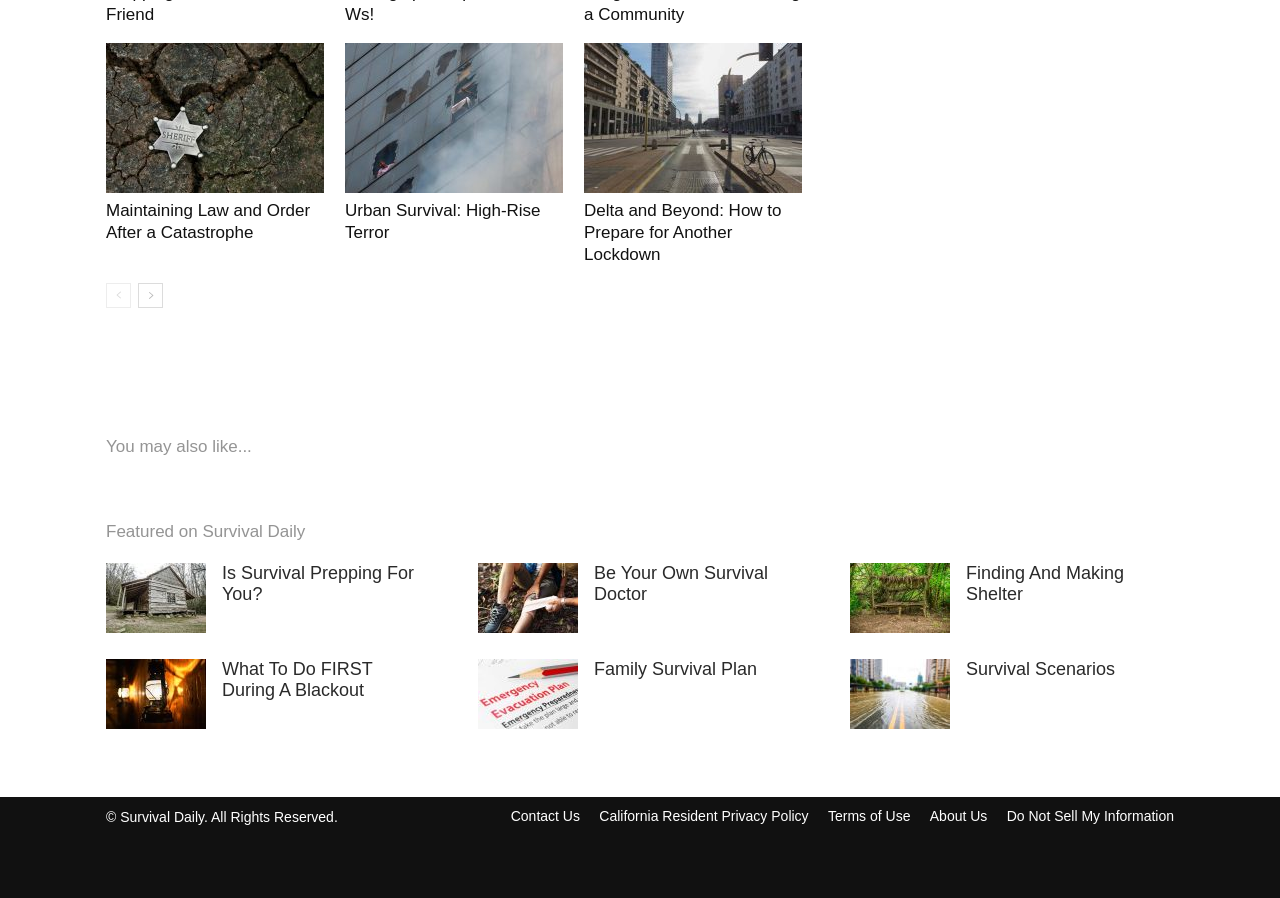Give the bounding box coordinates for the element described by: "California Resident Privacy Policy".

[0.468, 0.895, 0.632, 0.922]